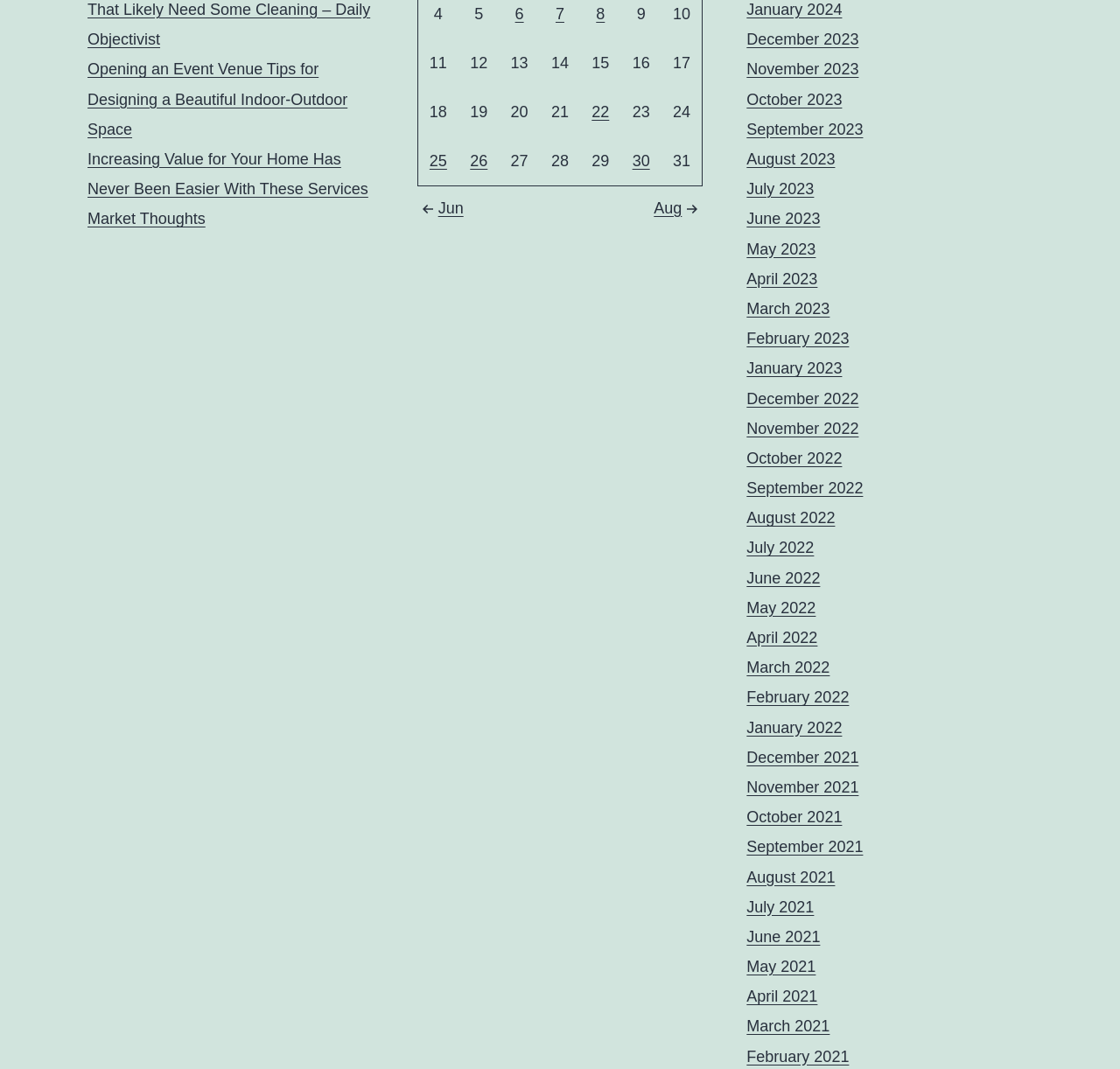Please find the bounding box for the following UI element description. Provide the coordinates in (top-left x, top-left y, bottom-right x, bottom-right y) format, with values between 0 and 1: Aug

[0.584, 0.186, 0.628, 0.203]